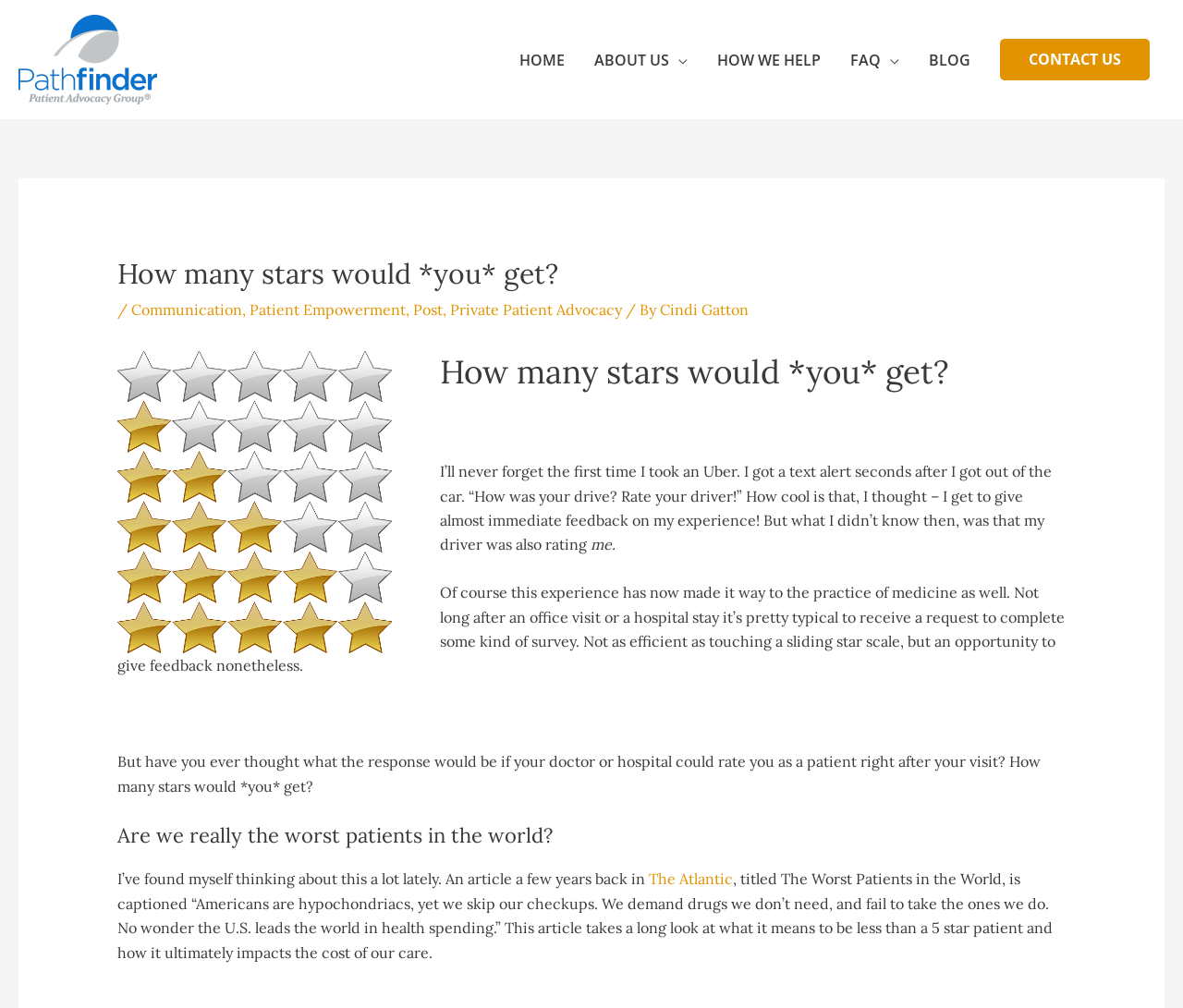Present a detailed account of what is displayed on the webpage.

The webpage is about Pathfinder Patient Advocacy, with a focus on the concept of rating patients. The top-left corner of the page features a logo image and a link to "Pathfinder Patient Advocacy". 

Below this, there is a navigation menu with links to various sections of the website, including "HOME", "ABOUT US", "HOW WE HELP", "FAQ", "BLOG", and "CONTACT US". 

The main content of the page is divided into sections, with headings and paragraphs of text. The first heading reads "How many stars would *you* get?", followed by a brief introduction to the concept of rating patients, similar to how Uber drivers are rated. 

The text then expands on this idea, discussing how patients are often asked to rate their healthcare experiences, but what if healthcare providers could rate patients in return? The article goes on to explore this idea, citing an article from The Atlantic titled "The Worst Patients in the World", which examines the behaviors of patients that drive up healthcare costs. 

Throughout the page, there are several links to related topics, such as "Communication", "Patient Empowerment", and "Private Patient Advocacy". The text is well-structured and easy to follow, with clear headings and concise paragraphs.